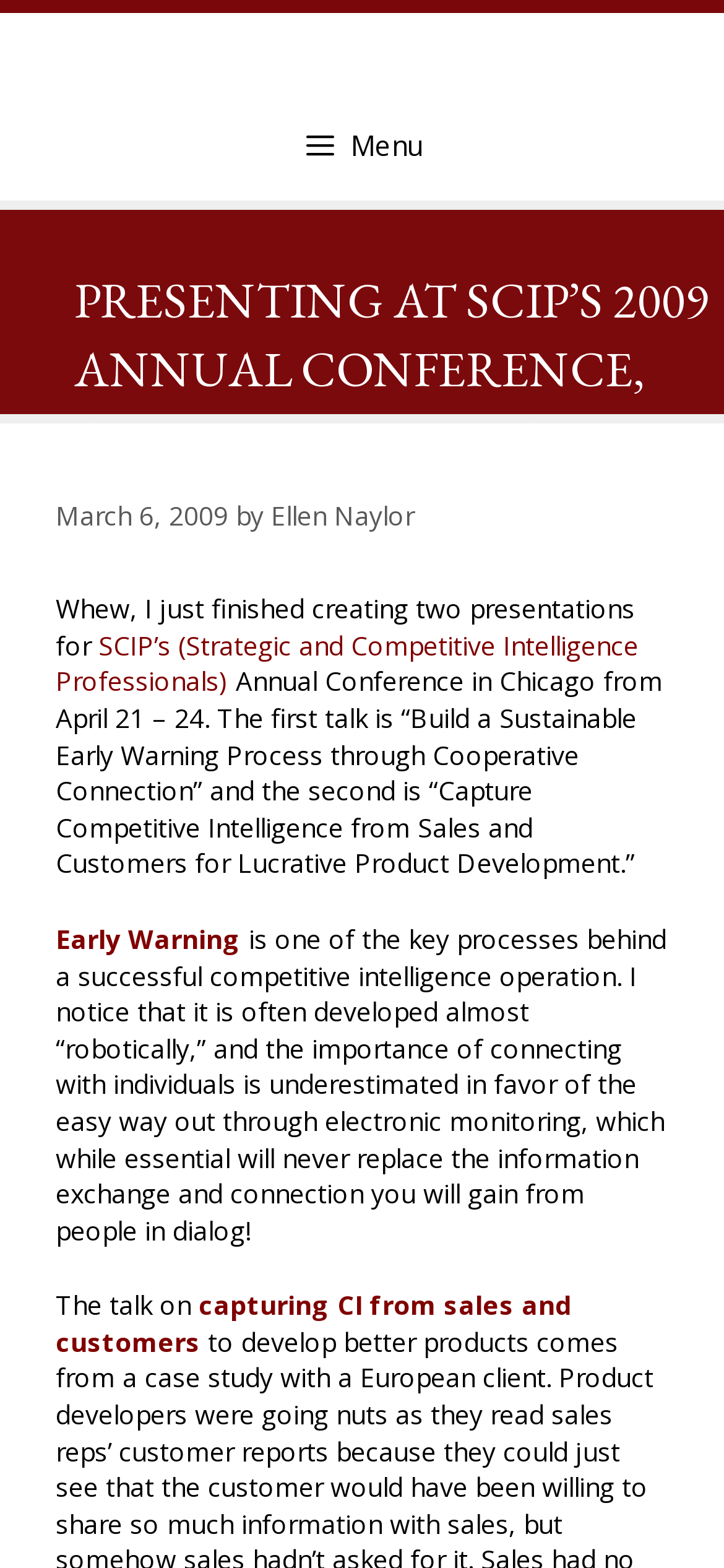Using the description: "Early Warning", determine the UI element's bounding box coordinates. Ensure the coordinates are in the format of four float numbers between 0 and 1, i.e., [left, top, right, bottom].

[0.077, 0.587, 0.333, 0.61]